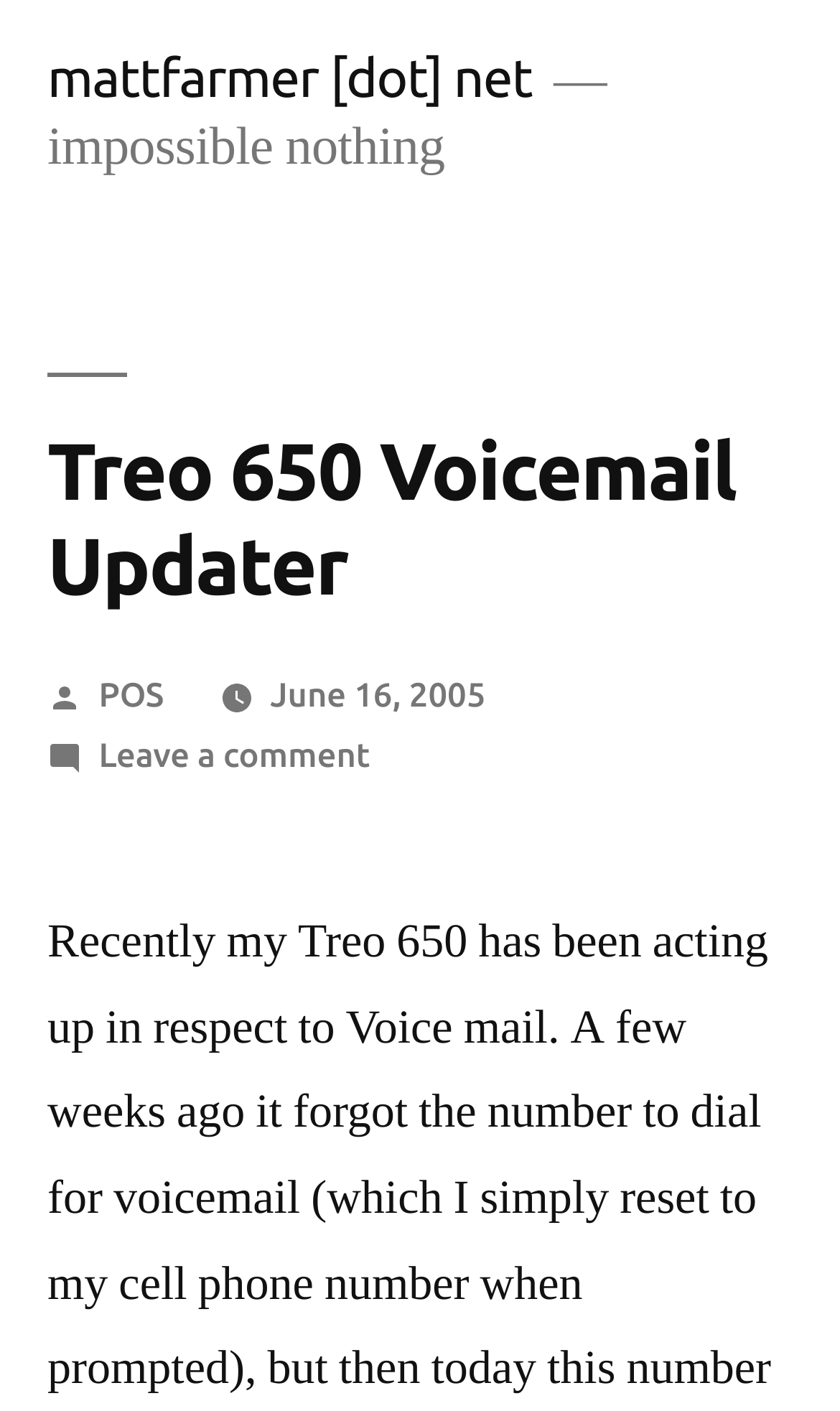Examine the screenshot and answer the question in as much detail as possible: What is the purpose of the updater?

I inferred this answer by looking at the name of the updater 'Treo 650 Voicemail Updater', which suggests that the purpose of the updater is related to voicemail.